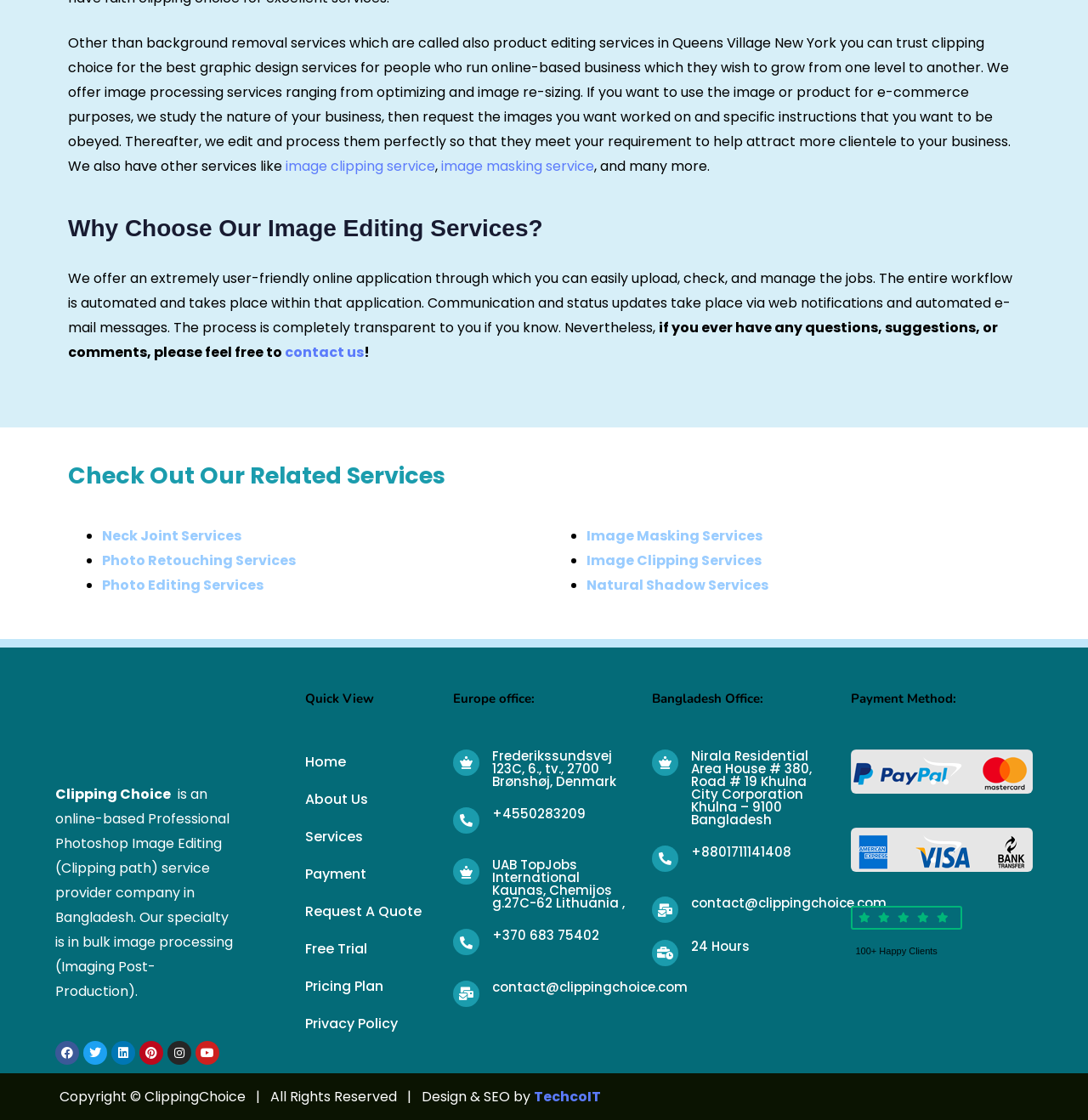Locate the bounding box coordinates of the clickable region to complete the following instruction: "Check out the 'Neck Joint Services'."

[0.094, 0.469, 0.222, 0.487]